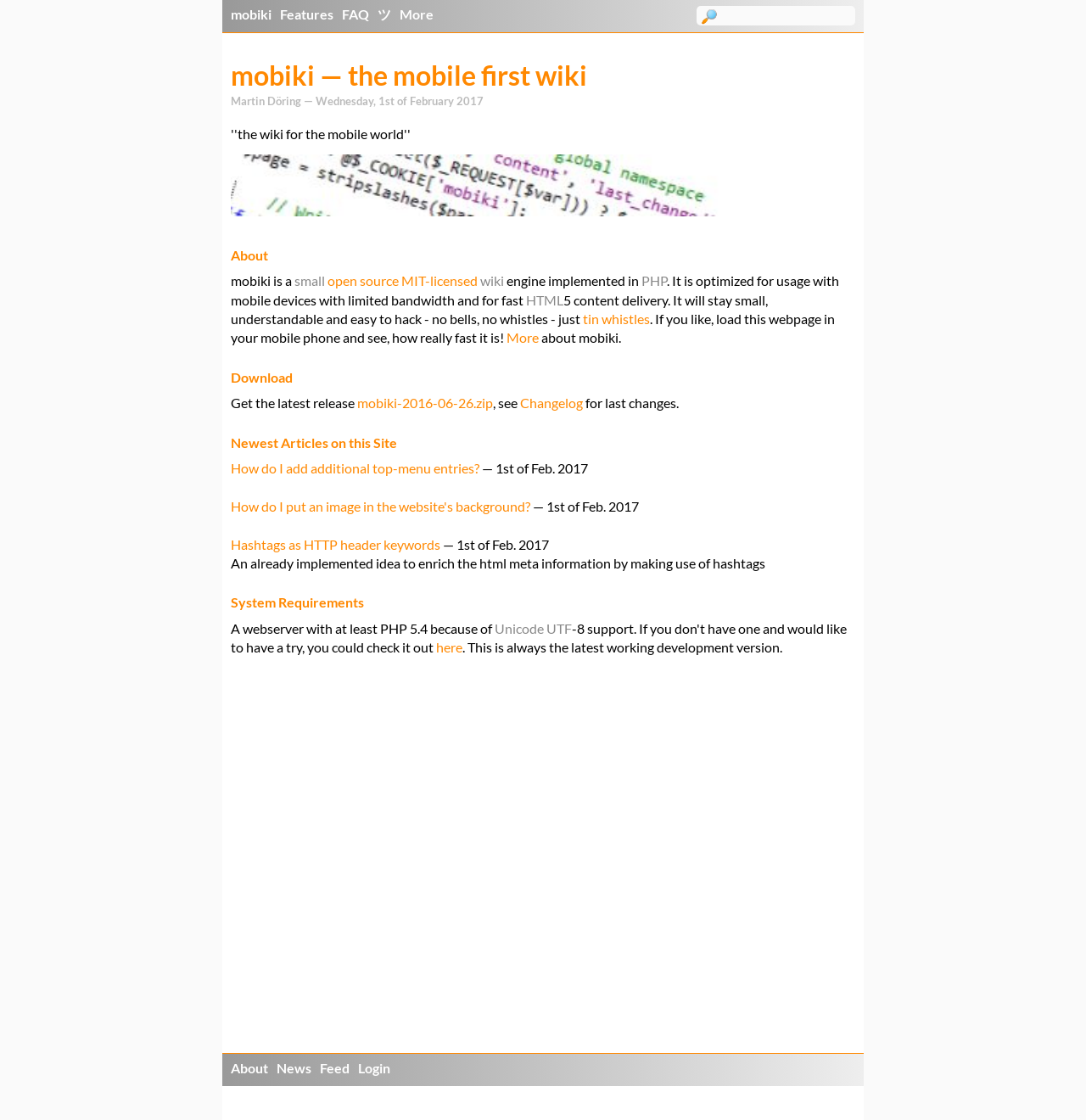Please determine the bounding box coordinates of the section I need to click to accomplish this instruction: "go to features page".

[0.254, 0.004, 0.311, 0.021]